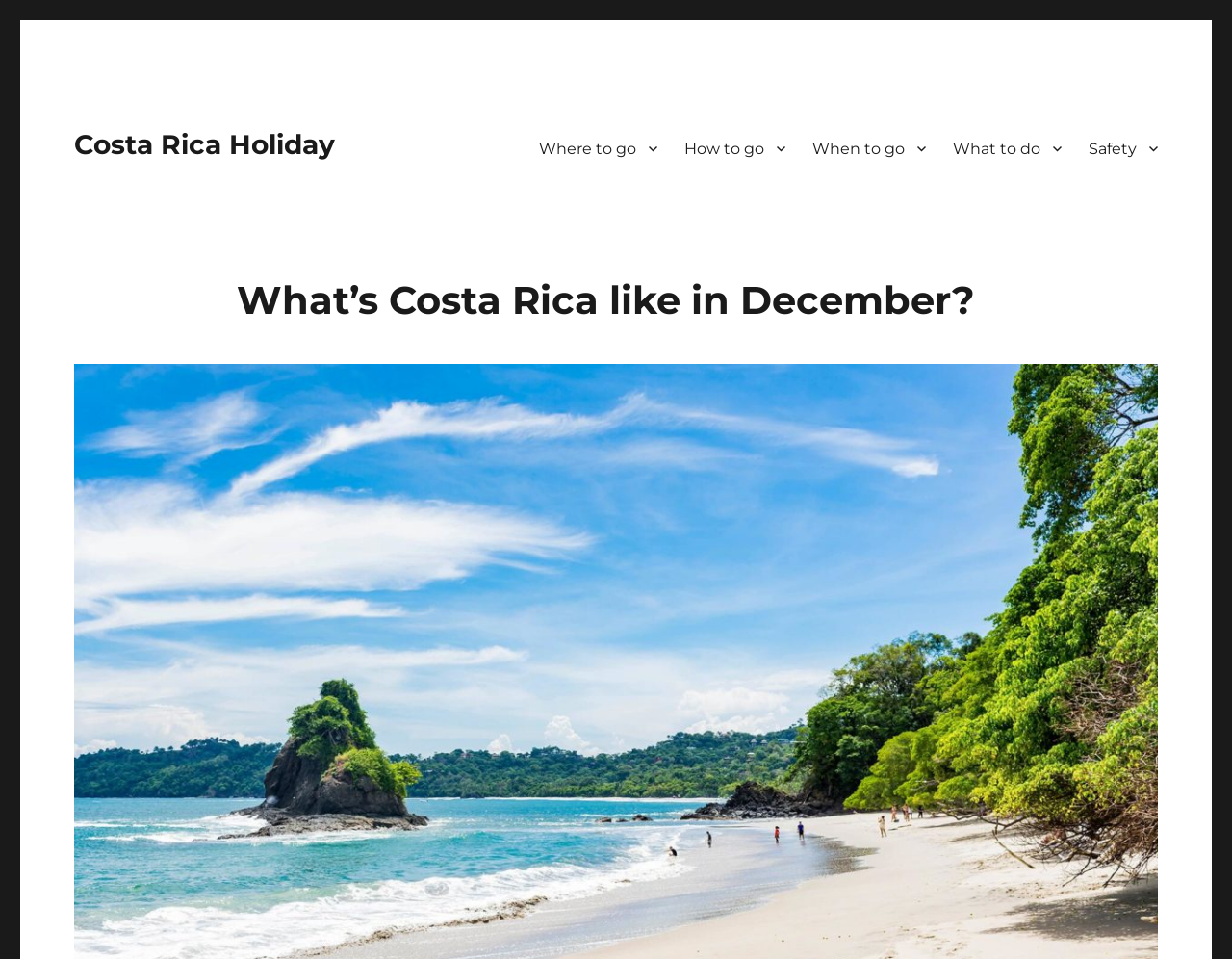Respond with a single word or phrase to the following question: What is the font size of the heading 'What’s Costa Rica like in December?'?

Cannot determine